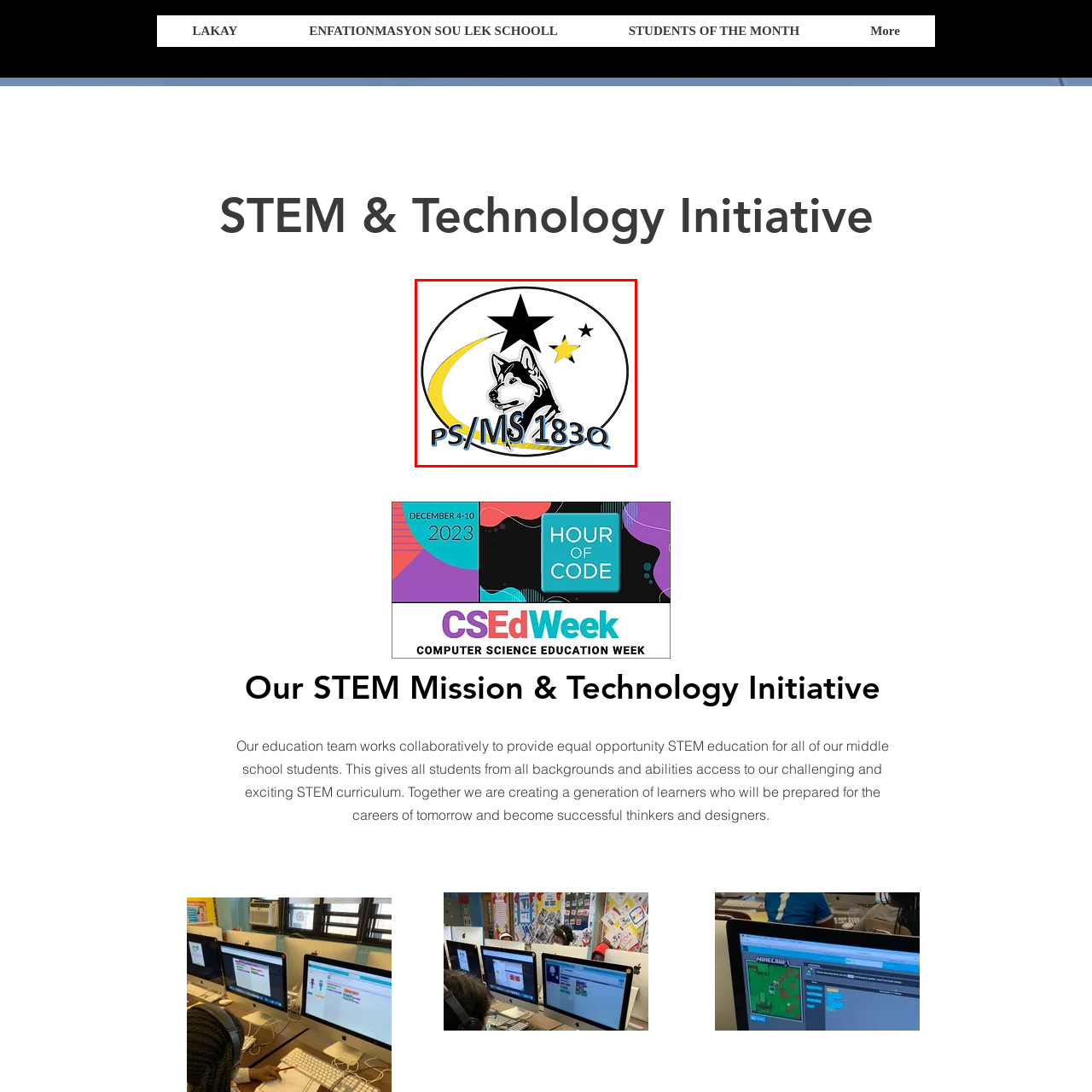Observe the image enclosed by the red border and respond to the subsequent question with a one-word or short phrase:
What color is the school's name presented in?

Blue